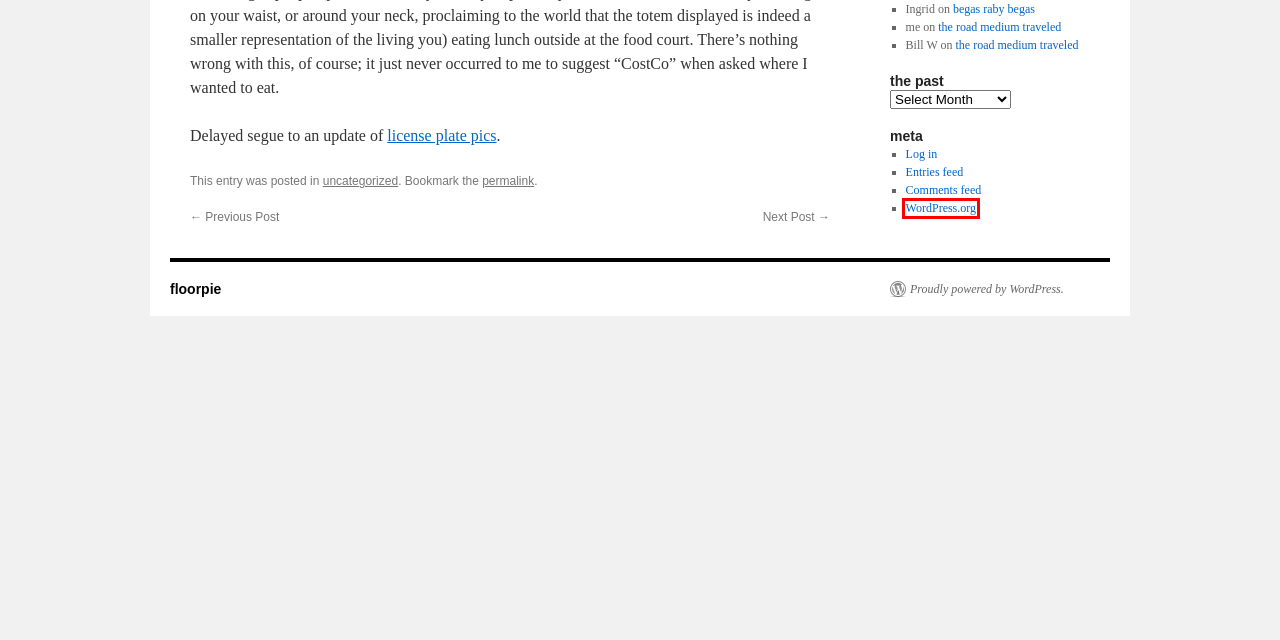Evaluate the webpage screenshot and identify the element within the red bounding box. Select the webpage description that best fits the new webpage after clicking the highlighted element. Here are the candidates:
A. Blog Tool, Publishing Platform, and CMS – WordPress.org
B. Echoes in the aether | floorpie
C. Erica Lucci
D. begas raby begas | floorpie
E. the road medium traveled  | floorpie
F. Comments for floorpie
G. uncategorized | floorpie
H. Log In ‹ floorpie — WordPress

A